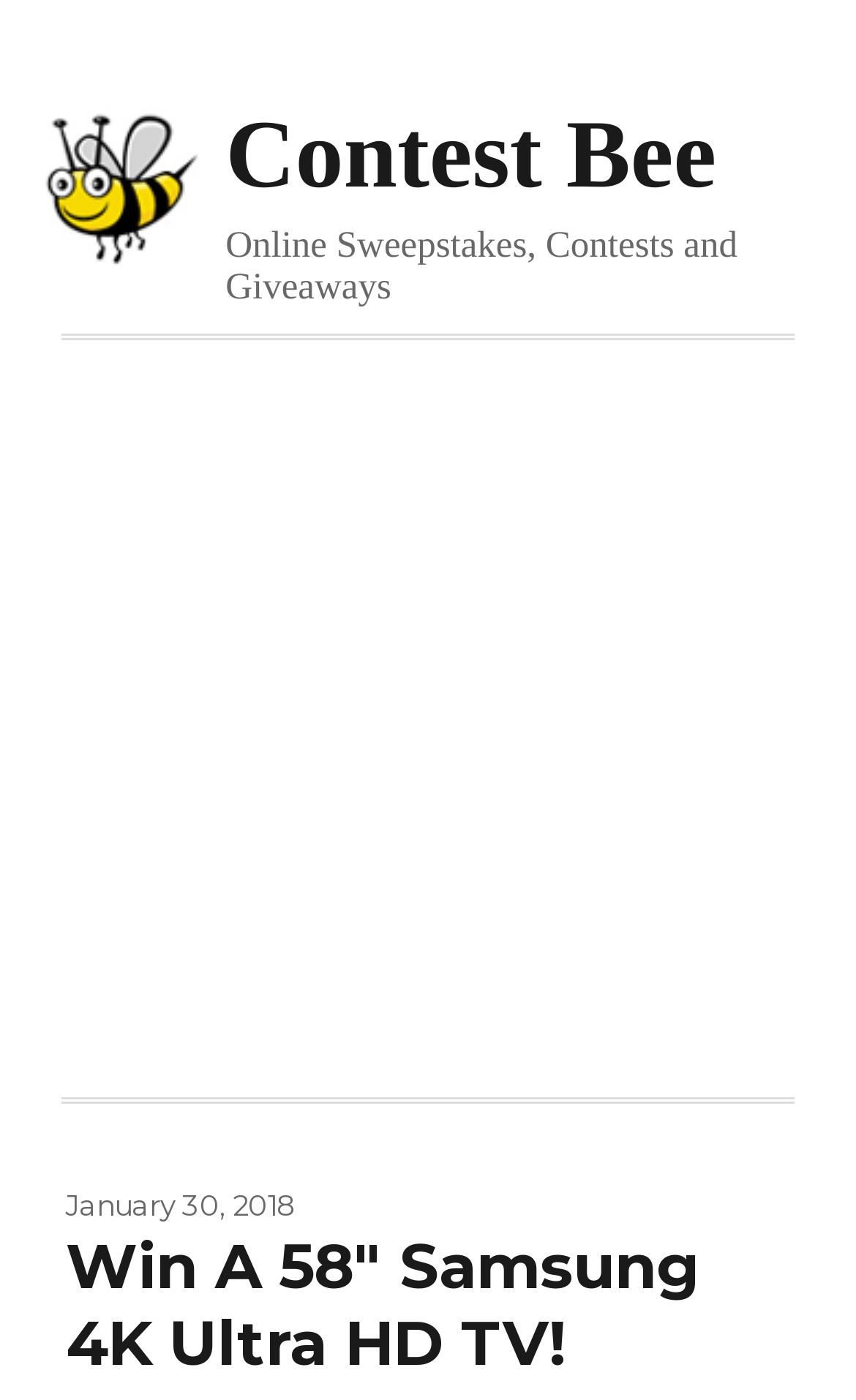Using the element description: "Contest Bee", determine the bounding box coordinates for the specified UI element. The coordinates should be four float numbers between 0 and 1, [left, top, right, bottom].

[0.263, 0.072, 0.837, 0.149]